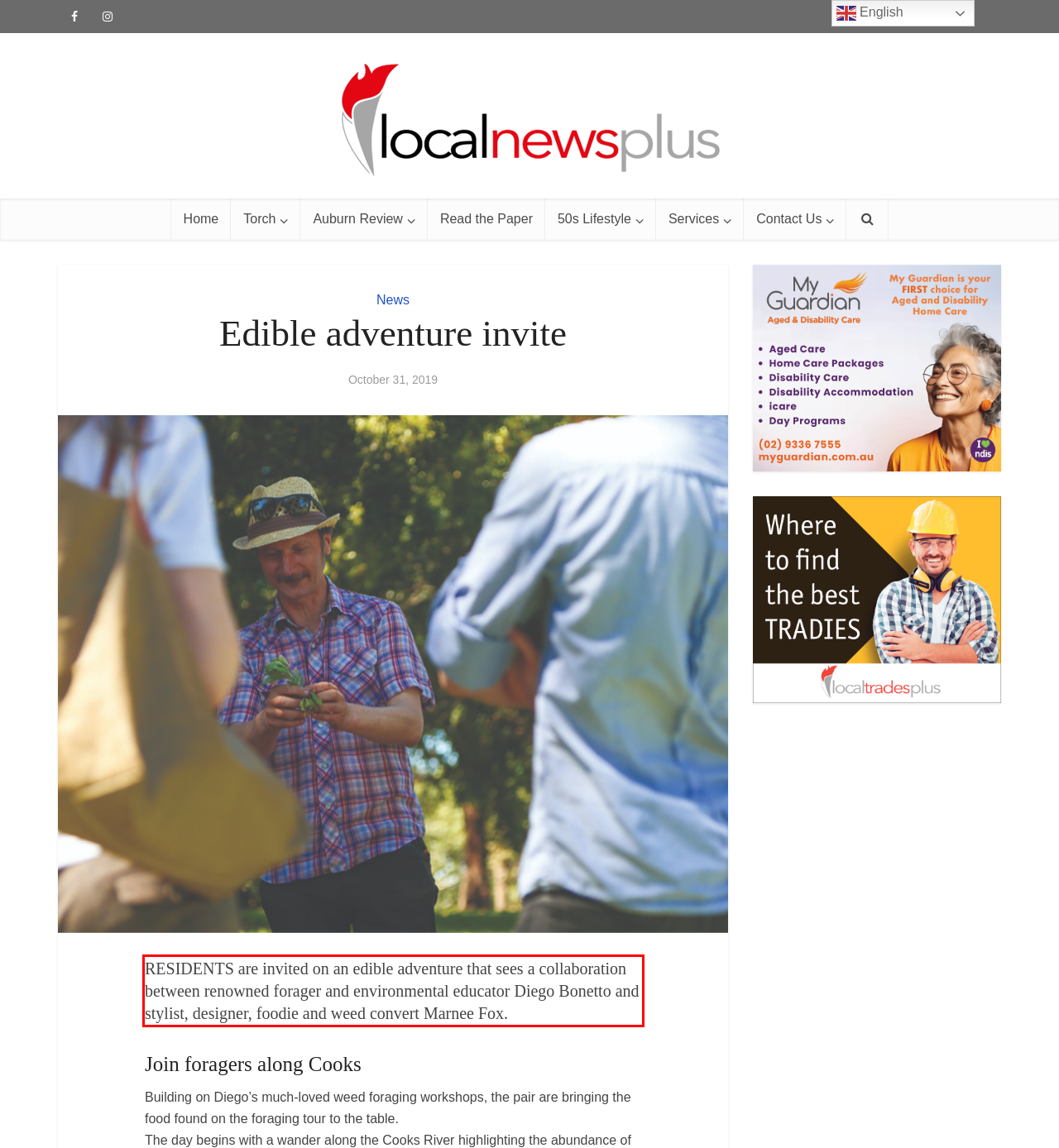The screenshot provided shows a webpage with a red bounding box. Apply OCR to the text within this red bounding box and provide the extracted content.

RESIDENTS are invited on an edible adventure that sees a collaboration between renowned forager and environmental educator Diego Bonetto and stylist, designer, foodie and weed convert Marnee Fox.